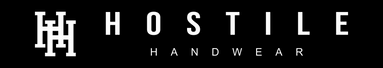Answer succinctly with a single word or phrase:
What type of enthusiasts is the brand's product aimed at?

Outdoor and extreme sports